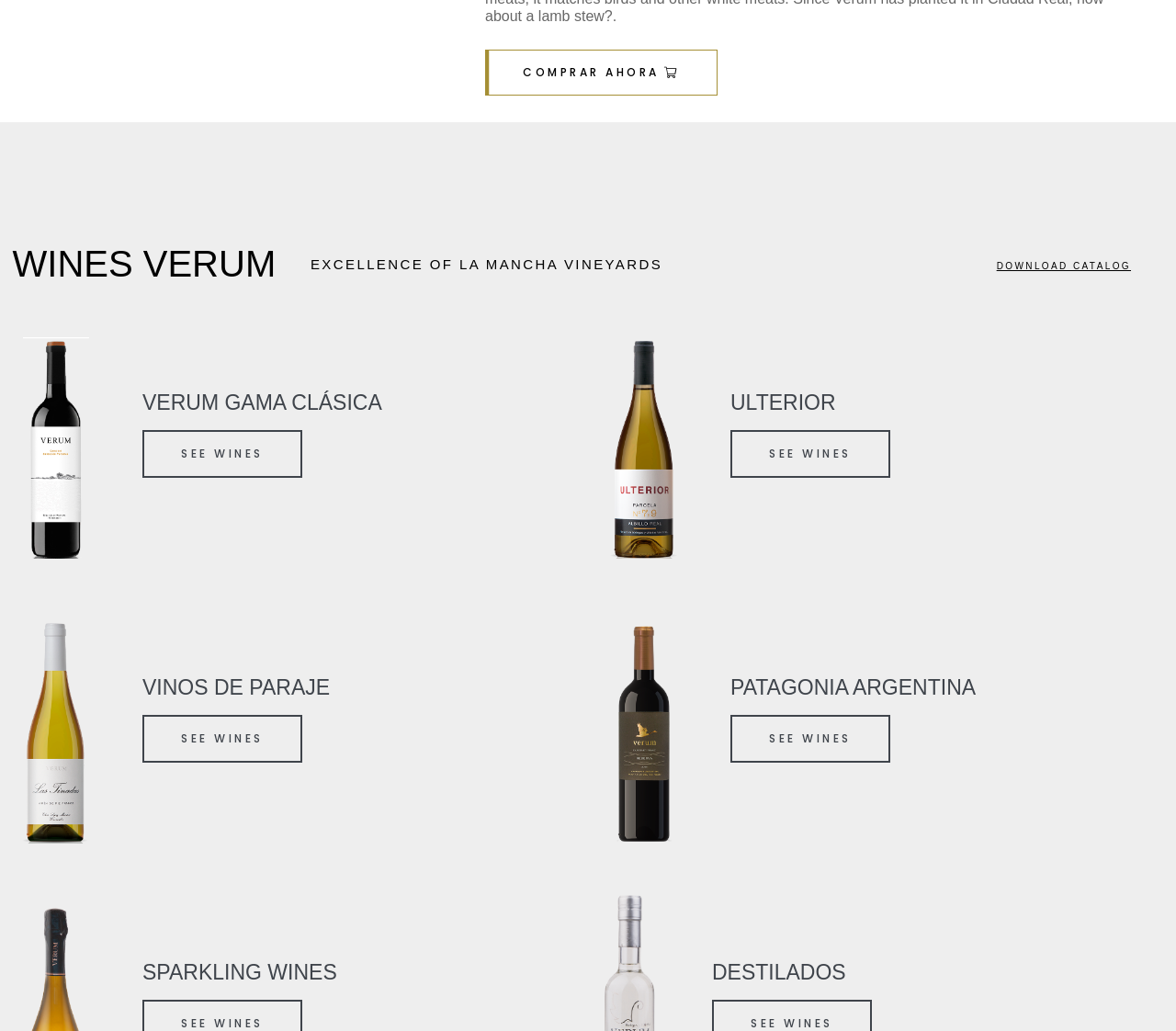How many 'SEE WINES' links are on the page?
Answer the question based on the image using a single word or a brief phrase.

3